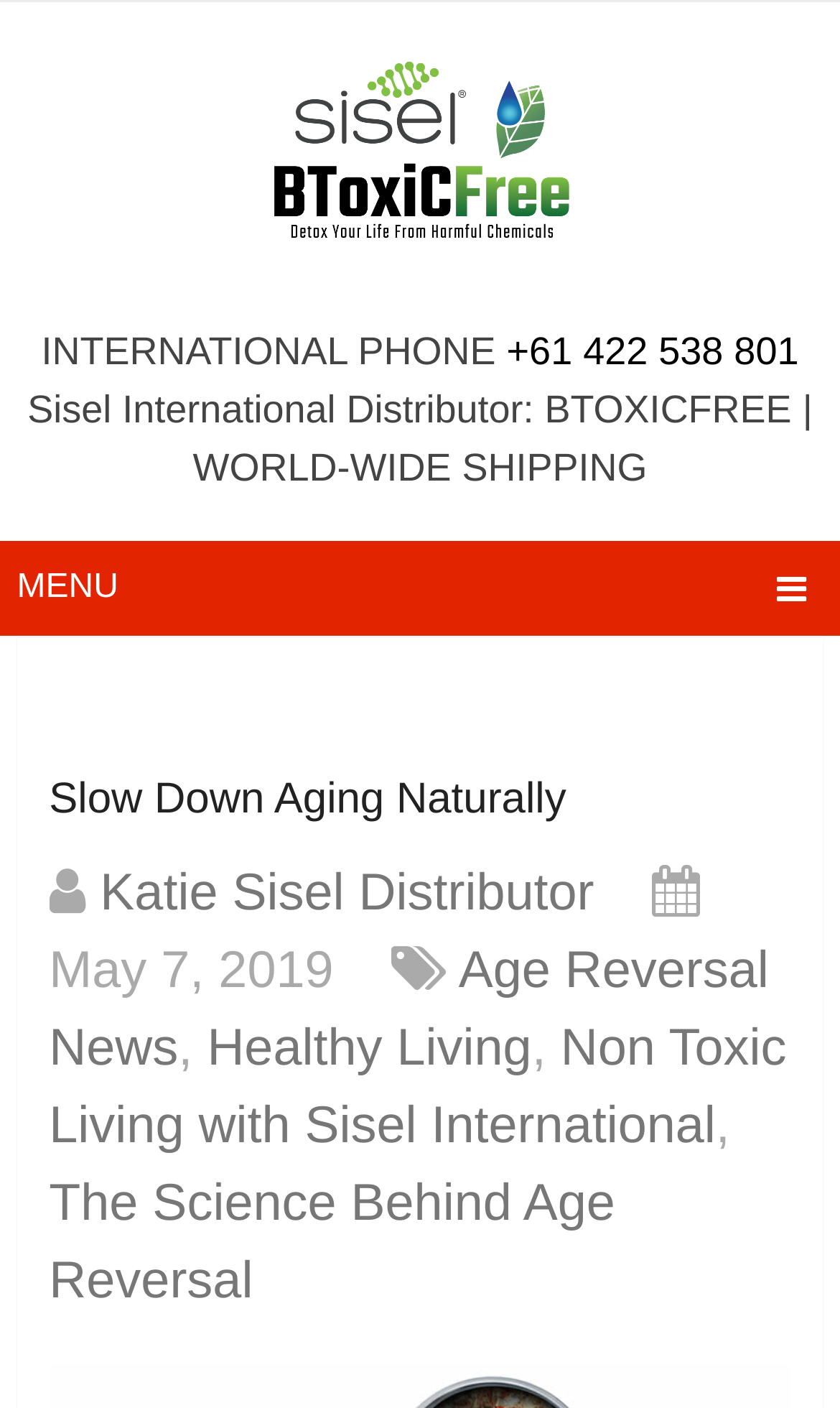What is the name of the distributor of Sisel International?
Answer the question in a detailed and comprehensive manner.

I found the name of the distributor by looking at the link element with the content 'Katie Sisel Distributor' inside the HeaderAsNonLandmark element.